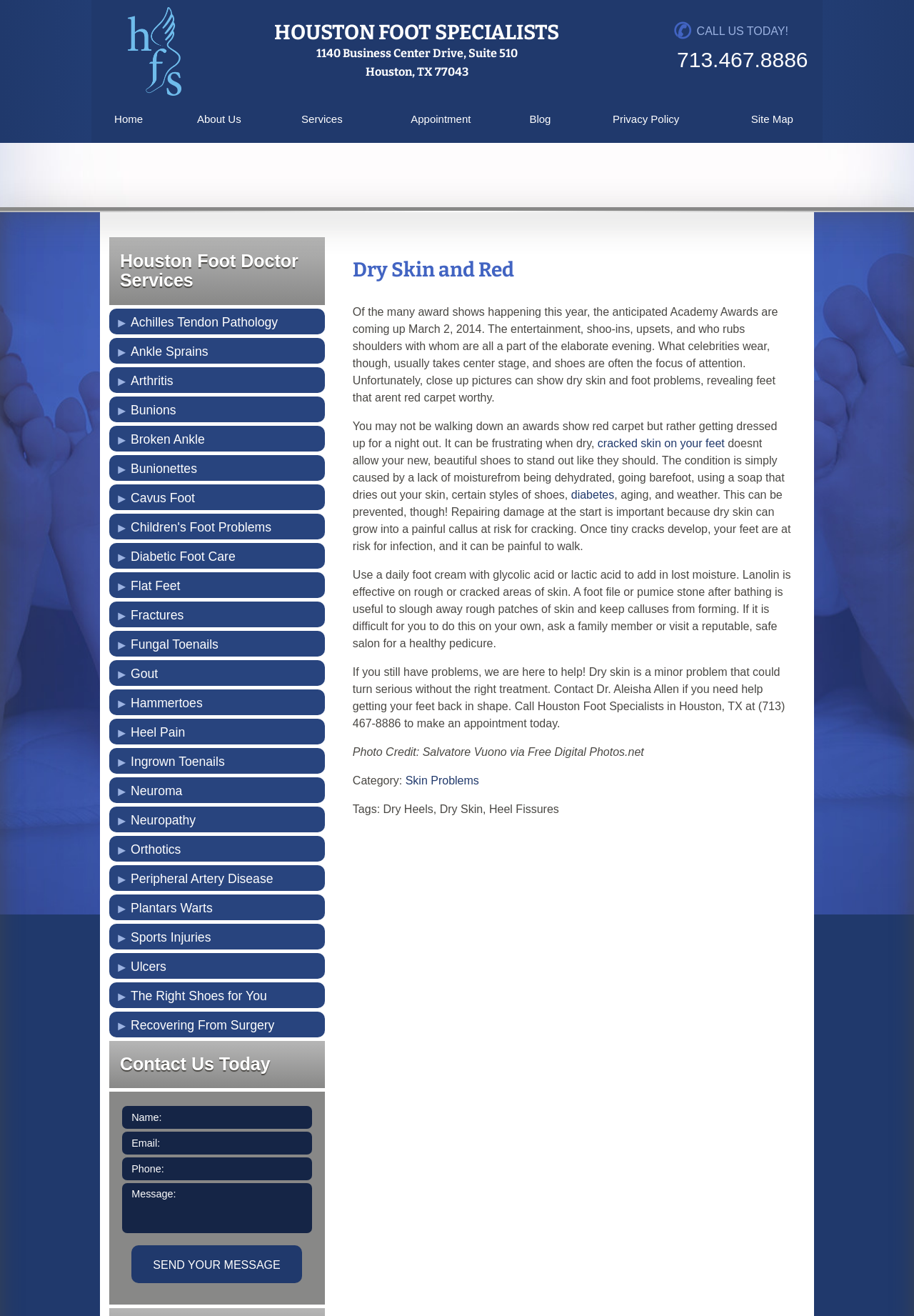Please identify the bounding box coordinates of the area I need to click to accomplish the following instruction: "Make an appointment by clicking 'SEND YOUR MESSAGE'".

[0.144, 0.946, 0.331, 0.975]